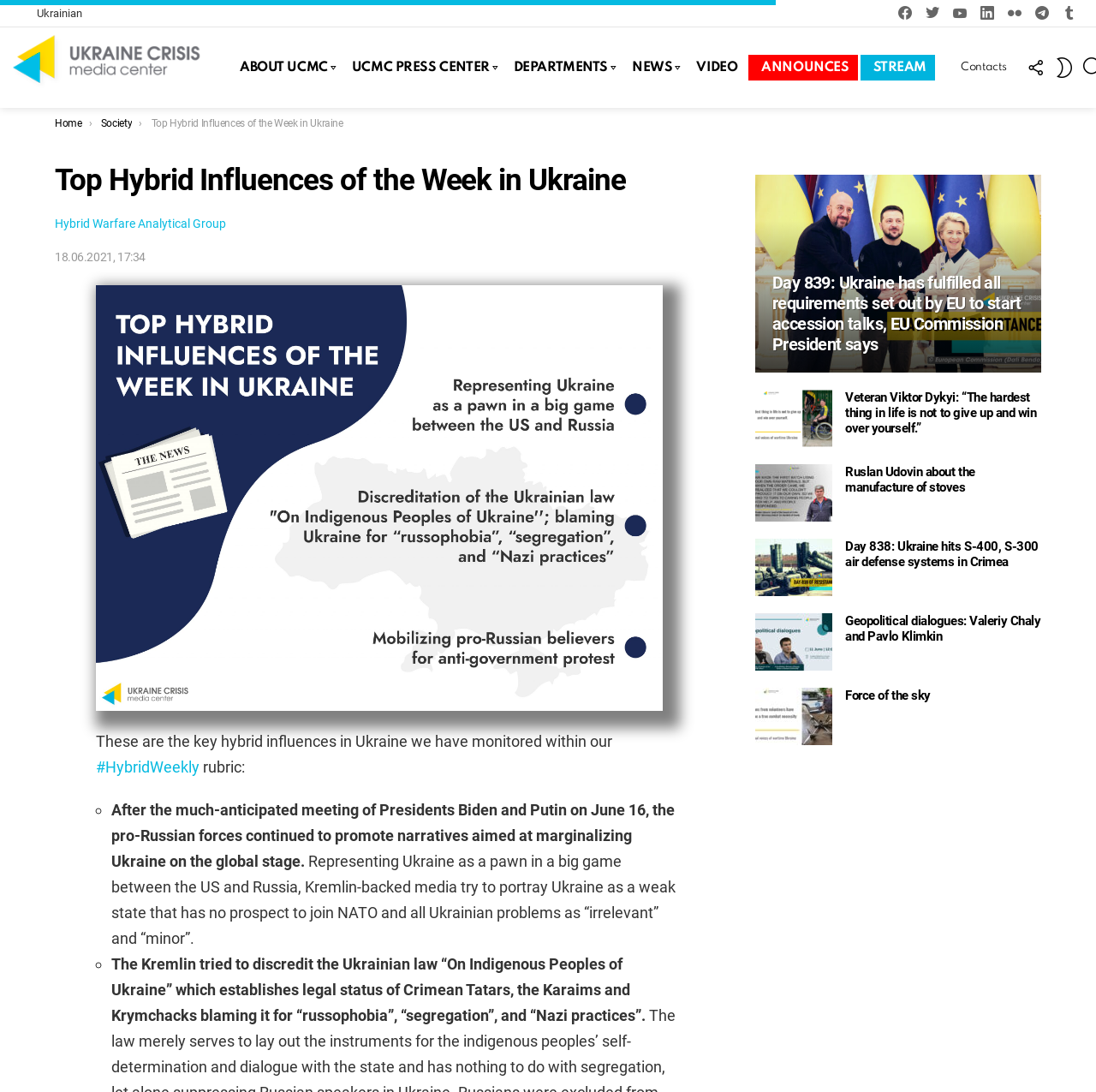Give a detailed account of the webpage.

This webpage is about the top hybrid influences in Ukraine, specifically highlighting the key events and news related to the country. At the top, there is a navigation bar with links to various sections, including "About UCMC", "UCMC PRESS CENTER", "DEPARTMENTS", "NEWS", "VIDEO", "ANNOUNCES", "STREAM", and "Contacts". 

Below the navigation bar, there is a section with social media links, including Facebook, Twitter, YouTube, LinkedIn, Flickr, Telegram, and Tumblr. 

The main content of the webpage is divided into two sections. The first section is about the top hybrid influences of the week in Ukraine, which includes a heading, a brief description, and a list of key points. The list includes information about the meeting between Presidents Biden and Putin, the promotion of narratives aimed at marginalizing Ukraine, and the discrediting of the Ukrainian law "On Indigenous Peoples of Ukraine".

The second section is a collection of news articles, with four articles displayed. Each article has a heading, a brief description, and a link to read more. The articles are about various topics, including Ukraine's fulfillment of EU requirements, an interview with a veteran, the manufacture of stoves, and Ukraine's hits on air defense systems in Crimea.

At the bottom of the webpage, there is a progress bar, but it does not seem to be indicating any specific progress or value.